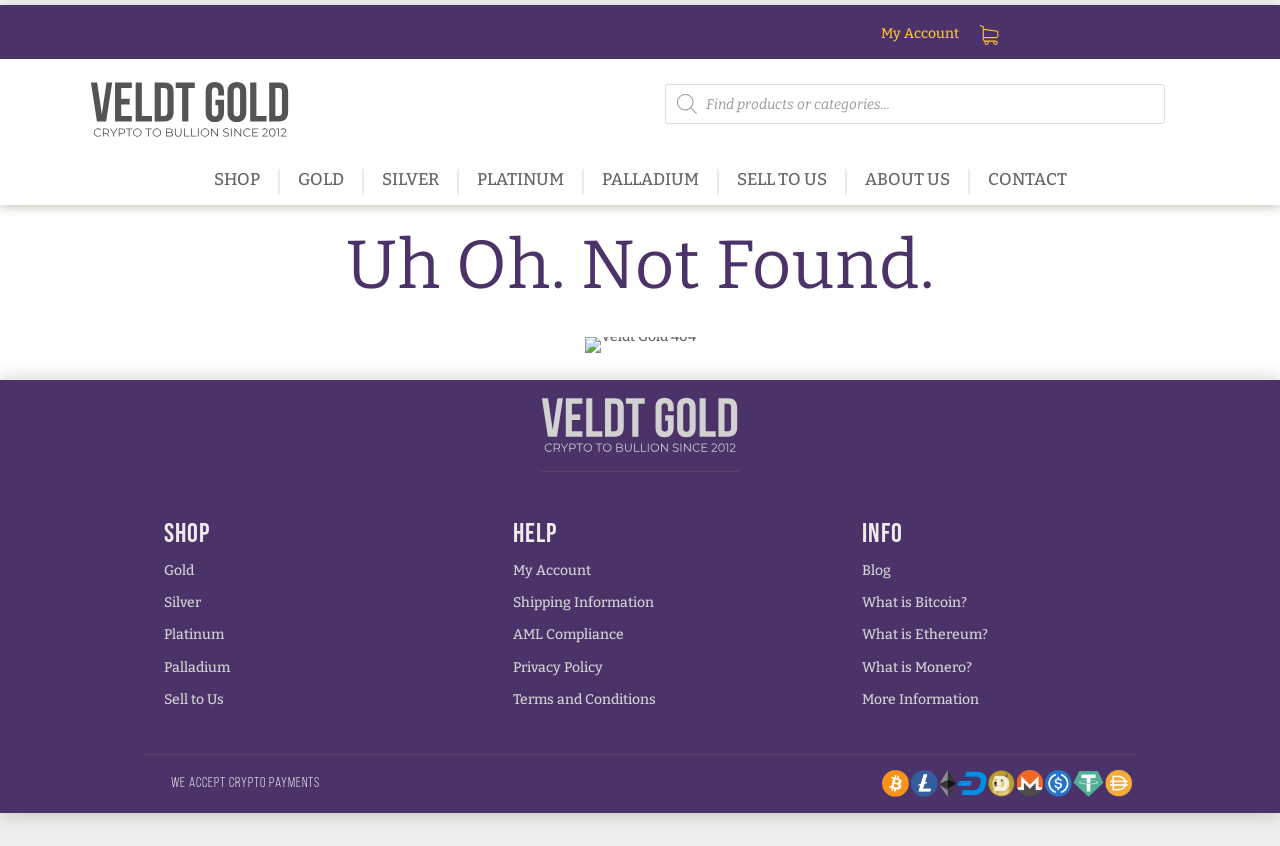Determine the bounding box coordinates for the area that needs to be clicked to fulfill this task: "Search for products". The coordinates must be given as four float numbers between 0 and 1, i.e., [left, top, right, bottom].

[0.52, 0.099, 0.91, 0.147]